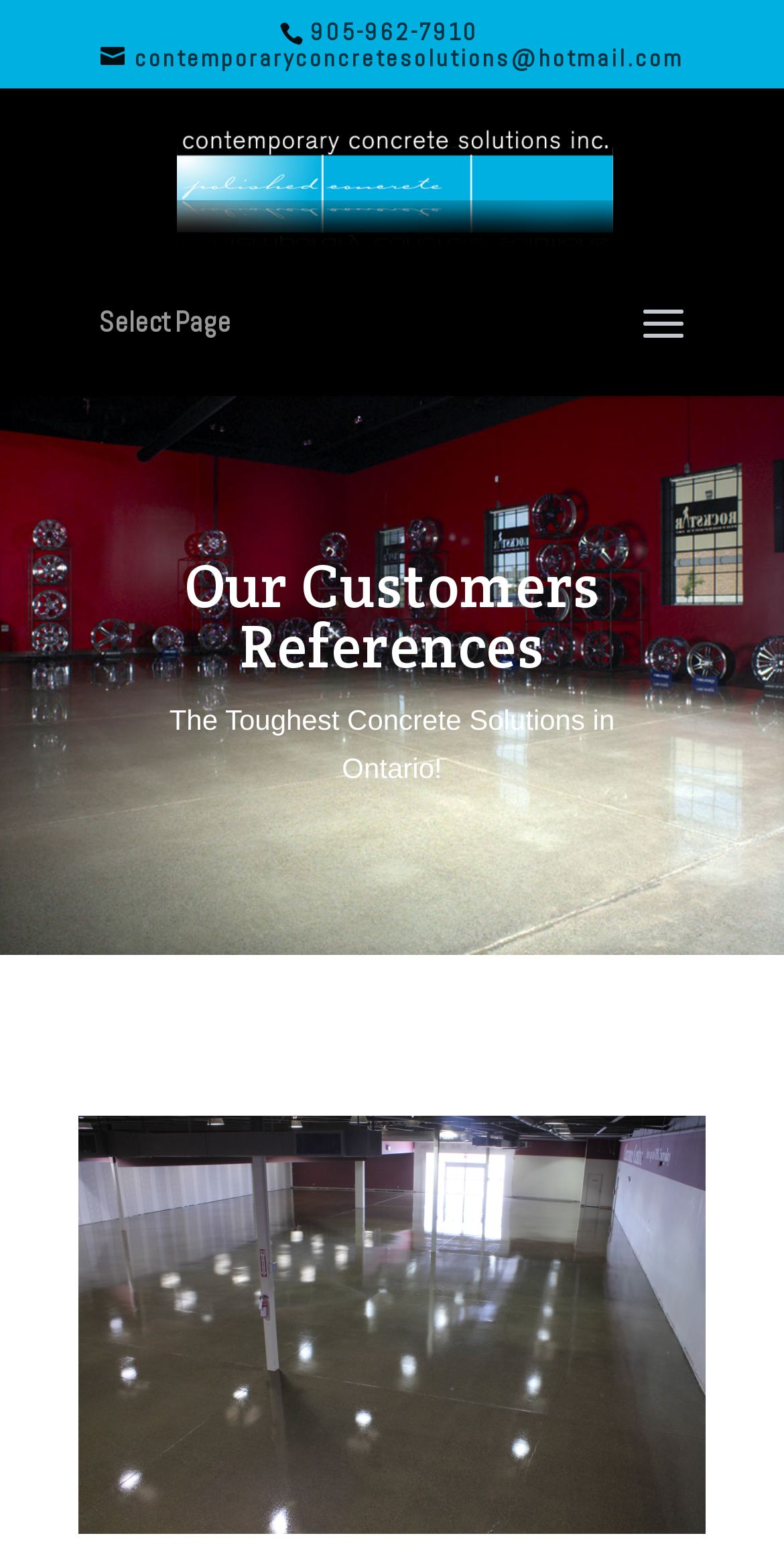Find the bounding box coordinates for the HTML element specified by: "contemporaryconcretesolutions@hotmail.com".

[0.128, 0.027, 0.872, 0.048]